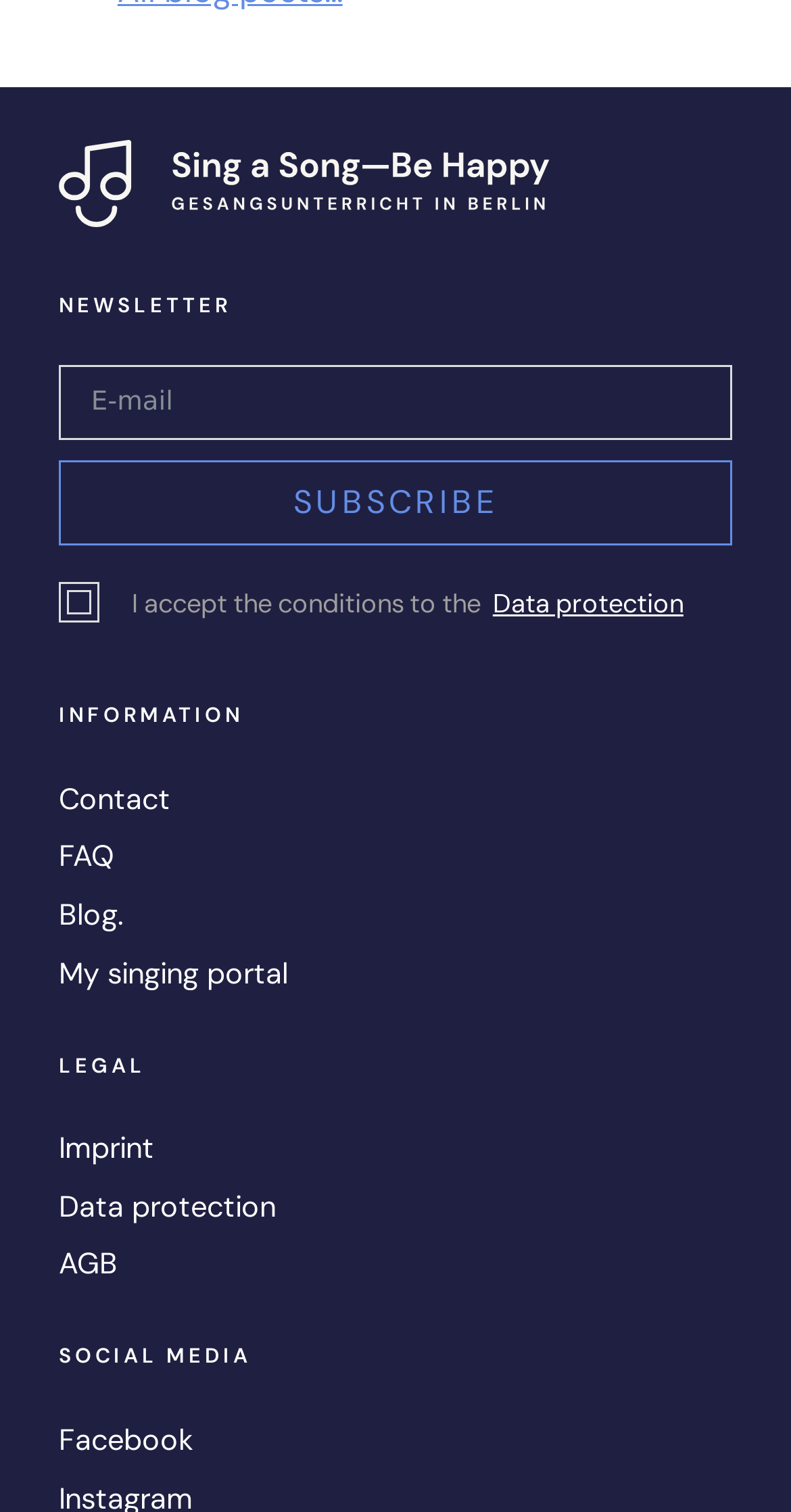Locate the bounding box coordinates of the clickable element to fulfill the following instruction: "Visit the Facebook page". Provide the coordinates as four float numbers between 0 and 1 in the format [left, top, right, bottom].

[0.074, 0.936, 0.926, 0.969]